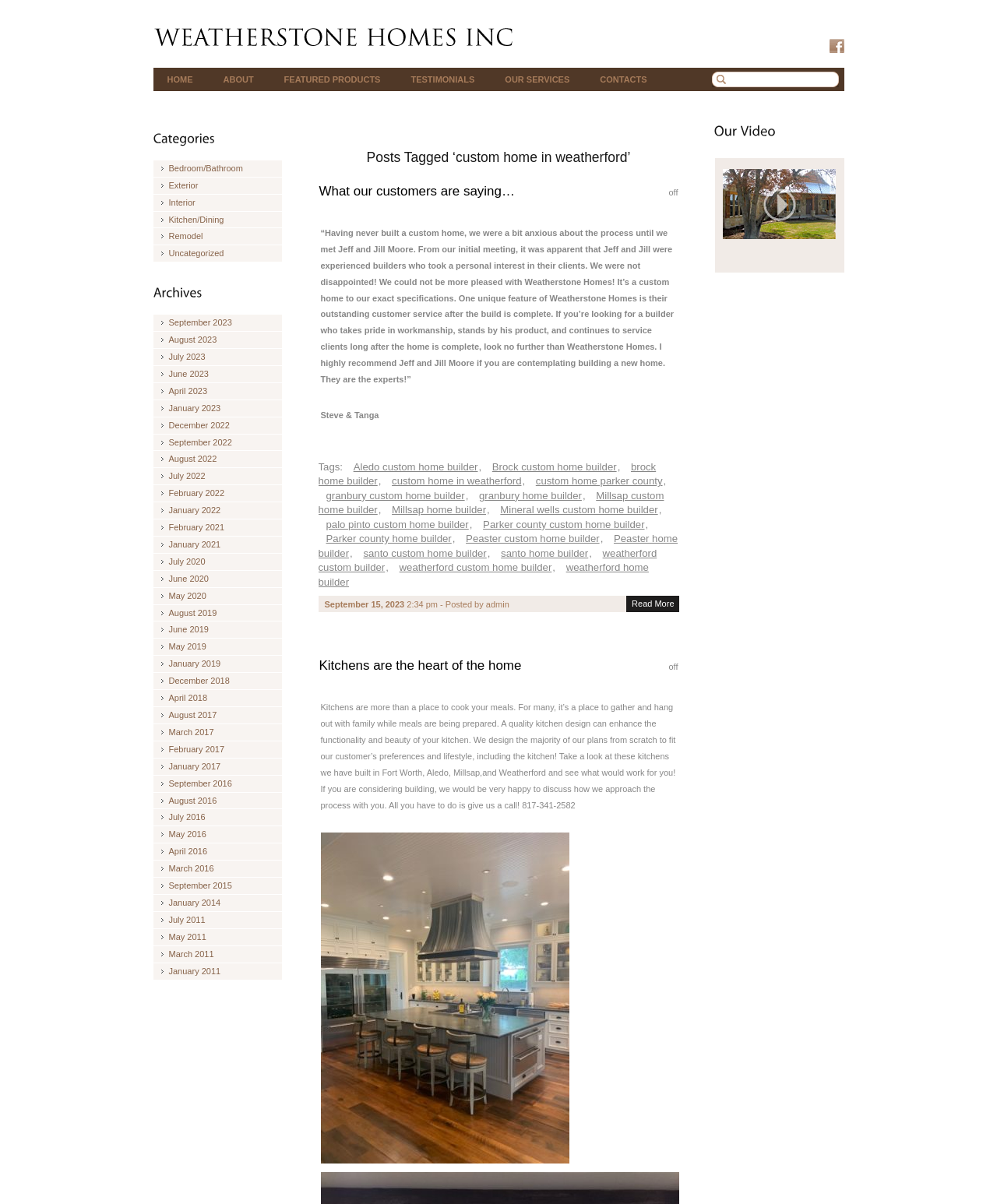Bounding box coordinates should be provided in the format (top-left x, top-left y, bottom-right x, bottom-right y) with all values between 0 and 1. Identify the bounding box for this UI element: Sign up to get started

None